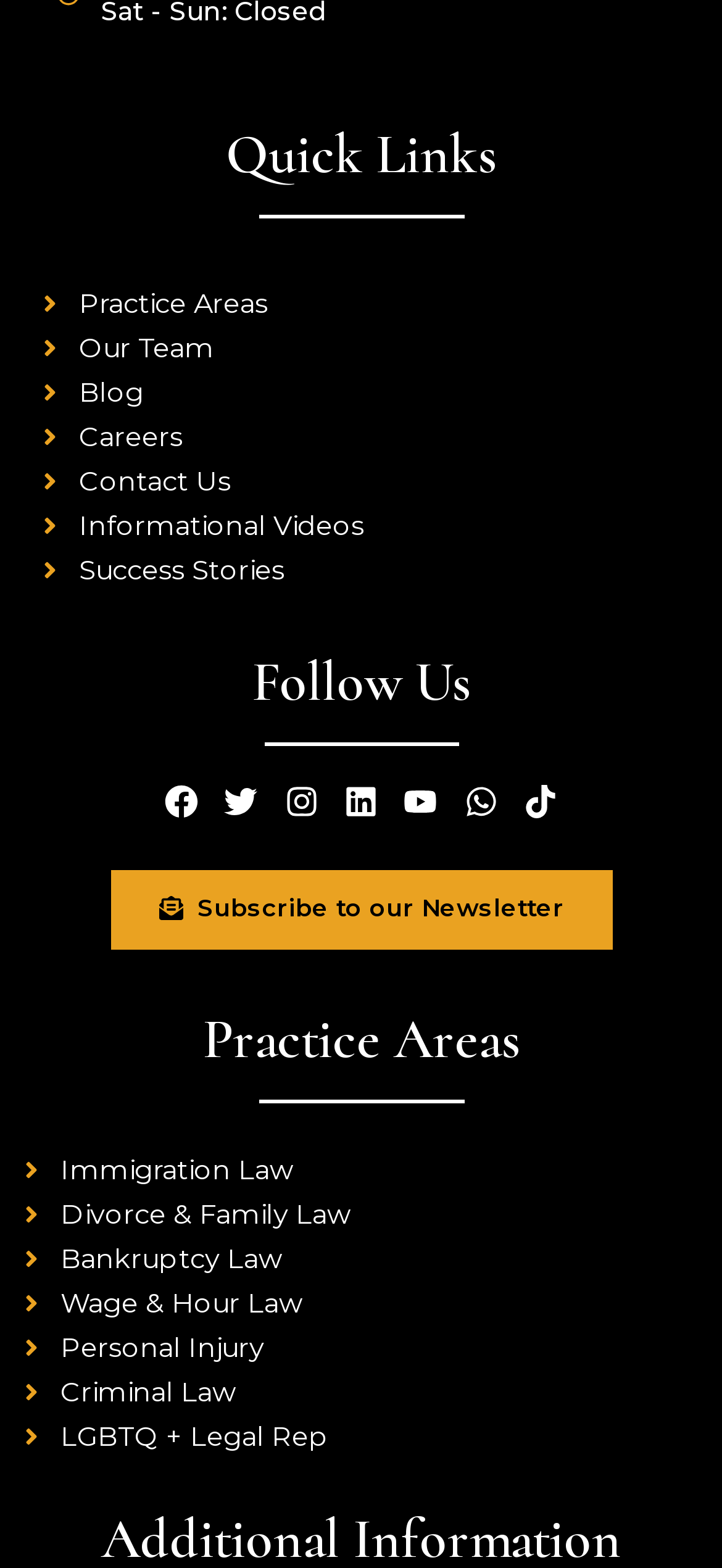Please study the image and answer the question comprehensively:
Is there a link to subscribe to a newsletter?

I found a link that says 'Subscribe to our Newsletter' which suggests that users can subscribe to a newsletter.